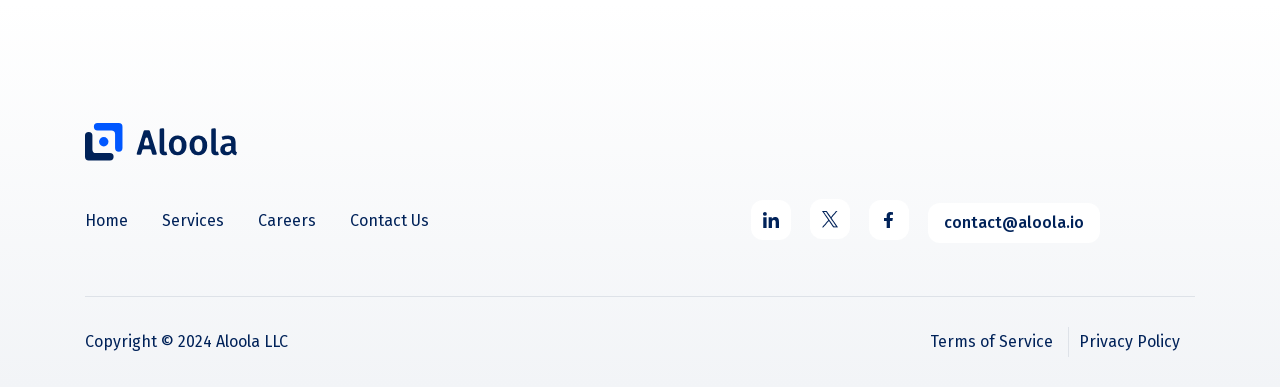What is the email address for contact?
Using the image, give a concise answer in the form of a single word or short phrase.

contact@aloola.io